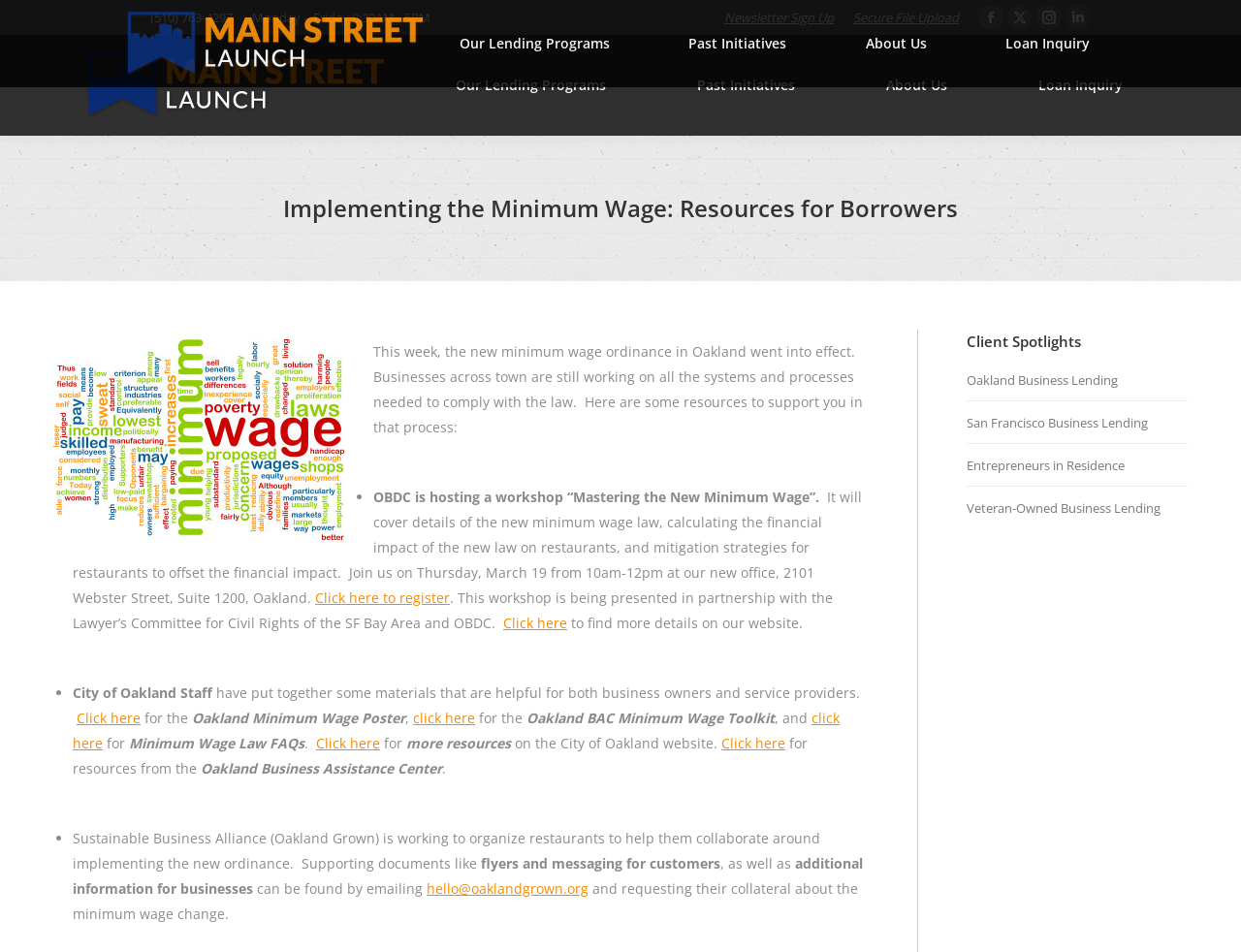Find the UI element described as: "click here" and predict its bounding box coordinates. Ensure the coordinates are four float numbers between 0 and 1, [left, top, right, bottom].

[0.059, 0.744, 0.677, 0.79]